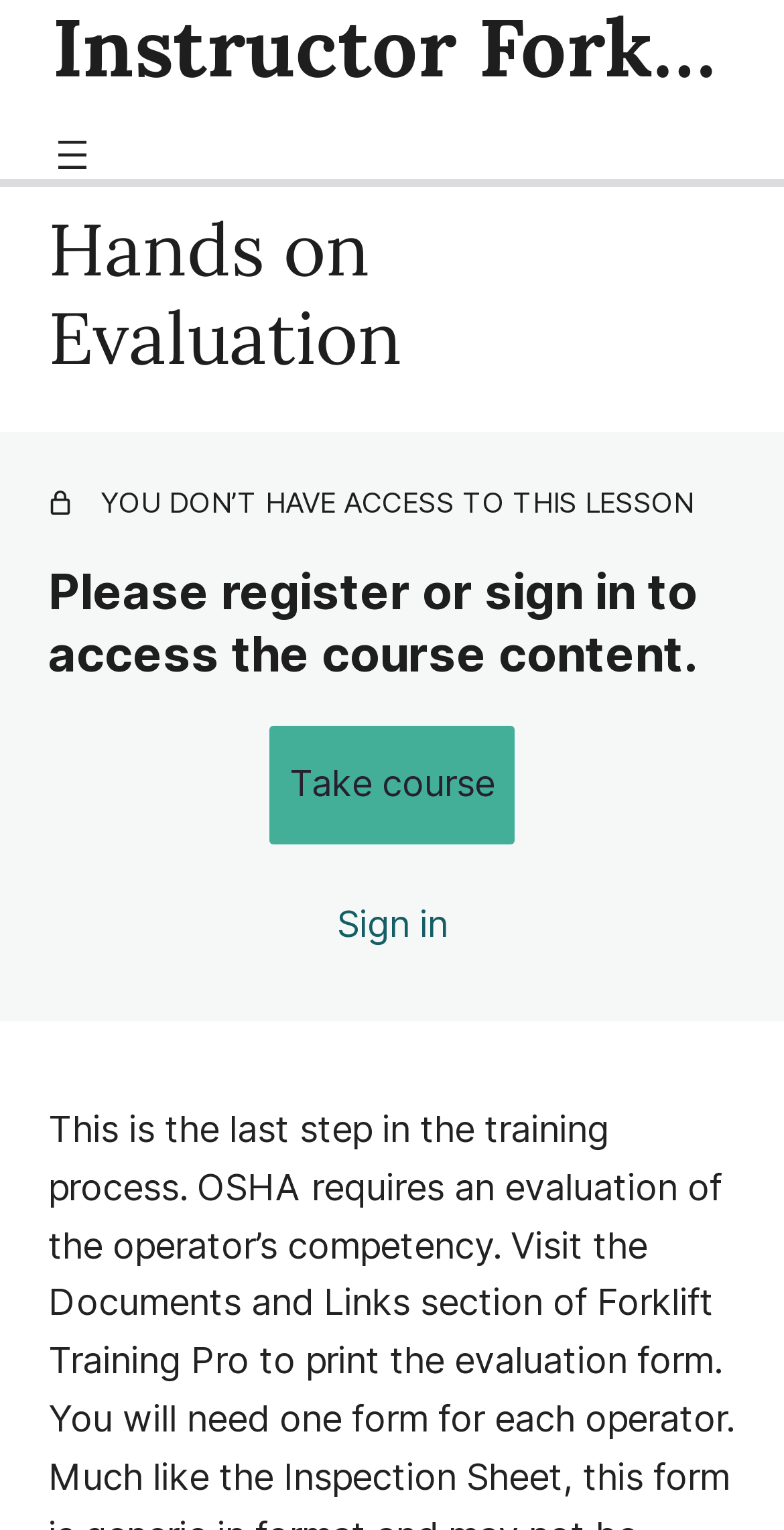Identify the bounding box coordinates of the HTML element based on this description: "Facility Specific Information".

[0.062, 0.457, 0.938, 0.48]